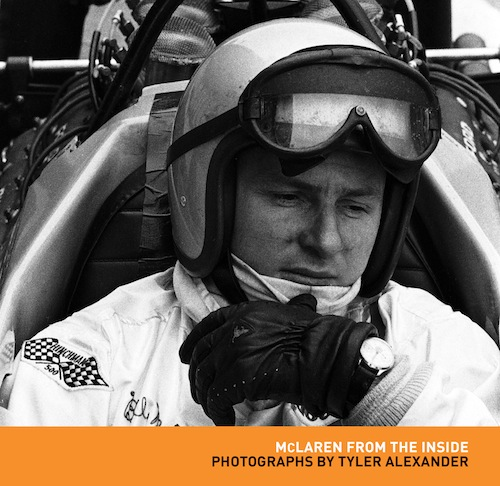Who is the photographer of the image?
Answer the question with detailed information derived from the image.

The caption states that the image is part of the book 'McLaren From The Inside', which showcases photographs taken by Tyler Alexander, offering an intimate look at the life and culture surrounding McLaren racing.